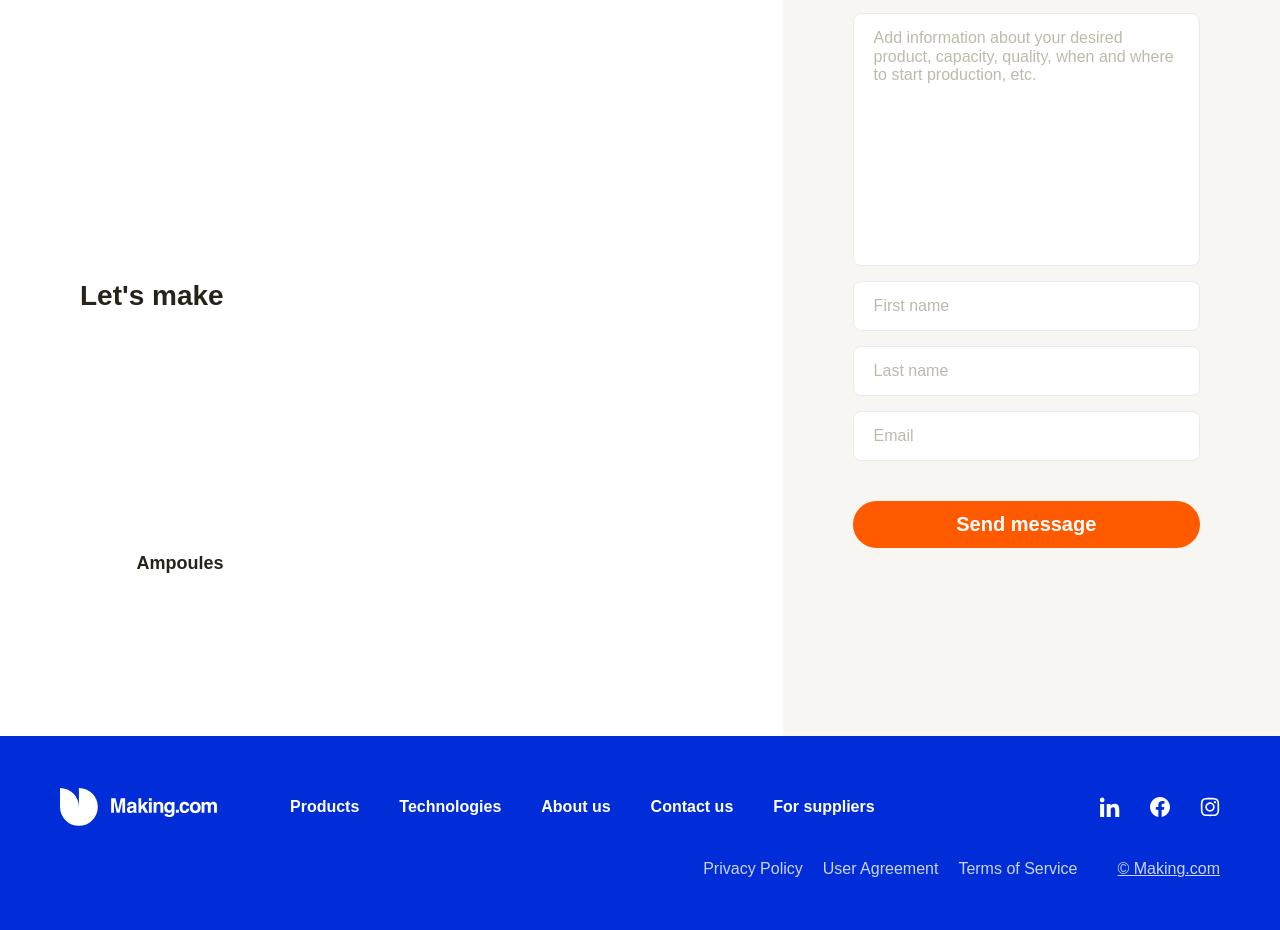Predict the bounding box coordinates for the UI element described as: "Technologies". The coordinates should be four float numbers between 0 and 1, presented as [left, top, right, bottom].

[0.312, 0.845, 0.392, 0.89]